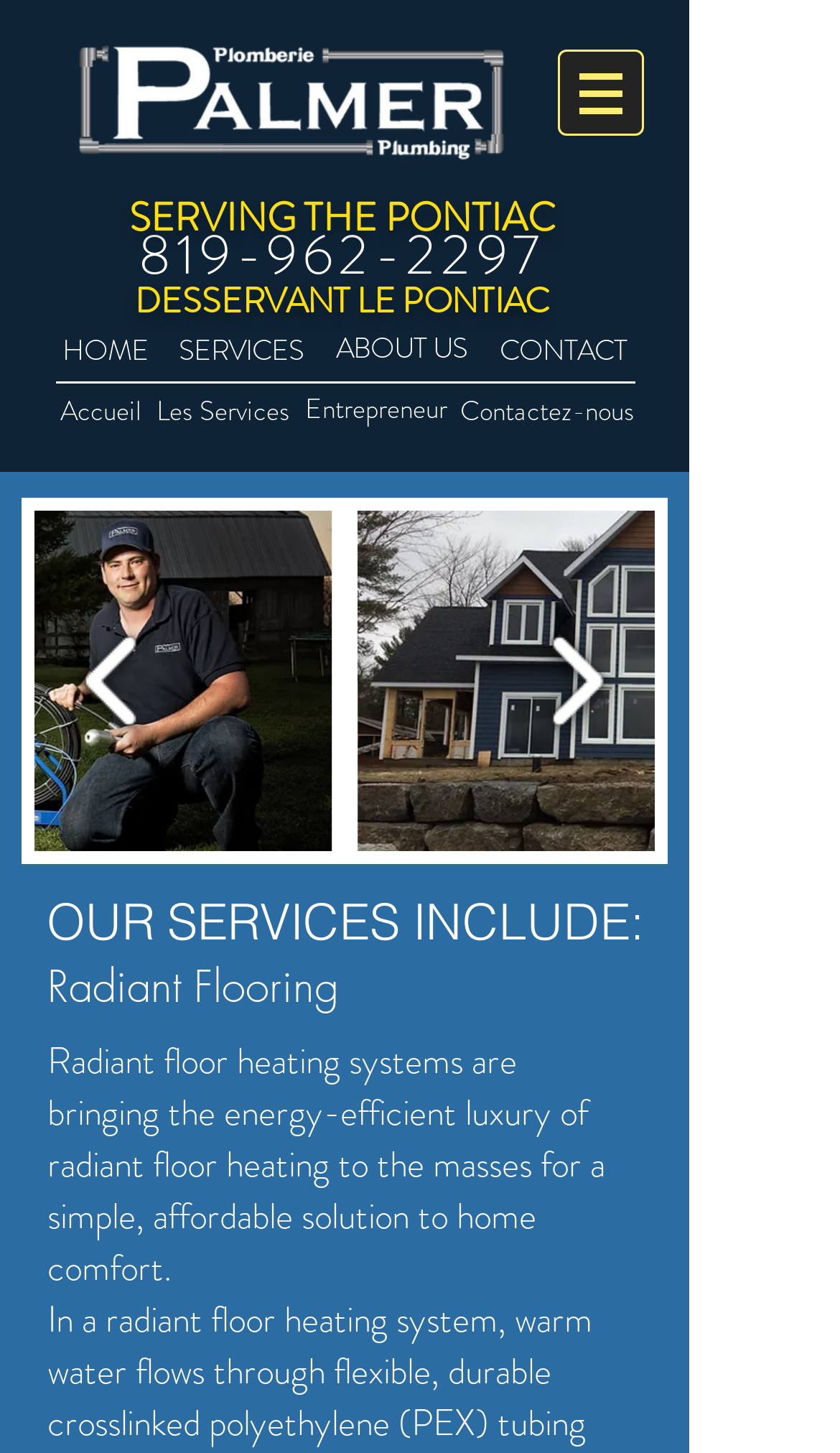Identify the bounding box coordinates of the region that needs to be clicked to carry out this instruction: "View the services". Provide these coordinates as four float numbers ranging from 0 to 1, i.e., [left, top, right, bottom].

[0.182, 0.223, 0.392, 0.26]